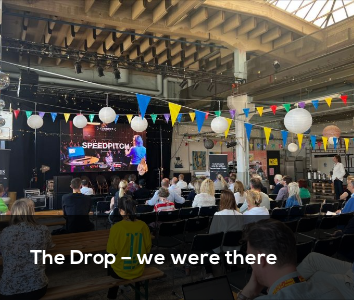What is displayed on the large screen?
Using the image, give a concise answer in the form of a single word or short phrase.

SPEEDPITCH